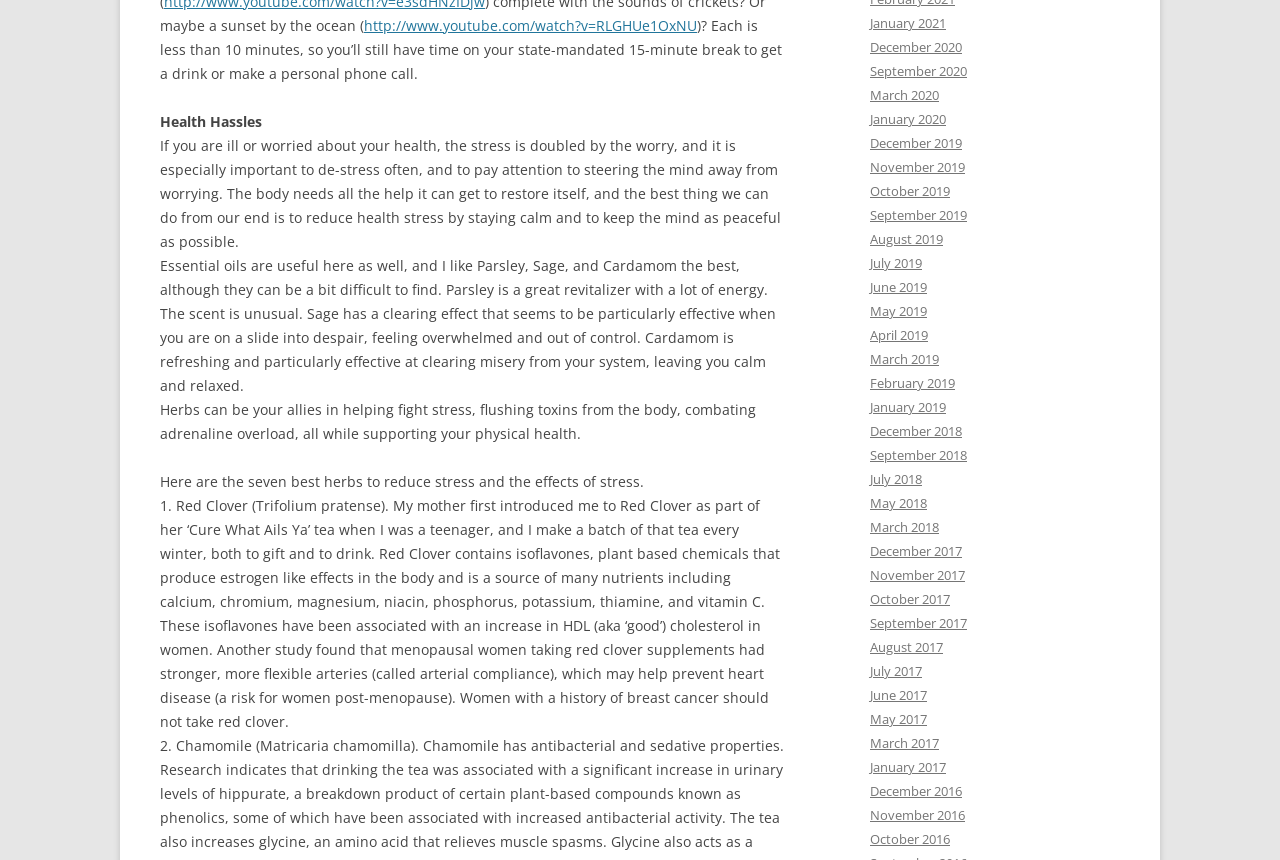From the image, can you give a detailed response to the question below:
How long are the videos mentioned on the webpage?

The webpage mentions that each video is less than 10 minutes long, allowing viewers to fit them into their 15-minute breaks and still have time for other activities.